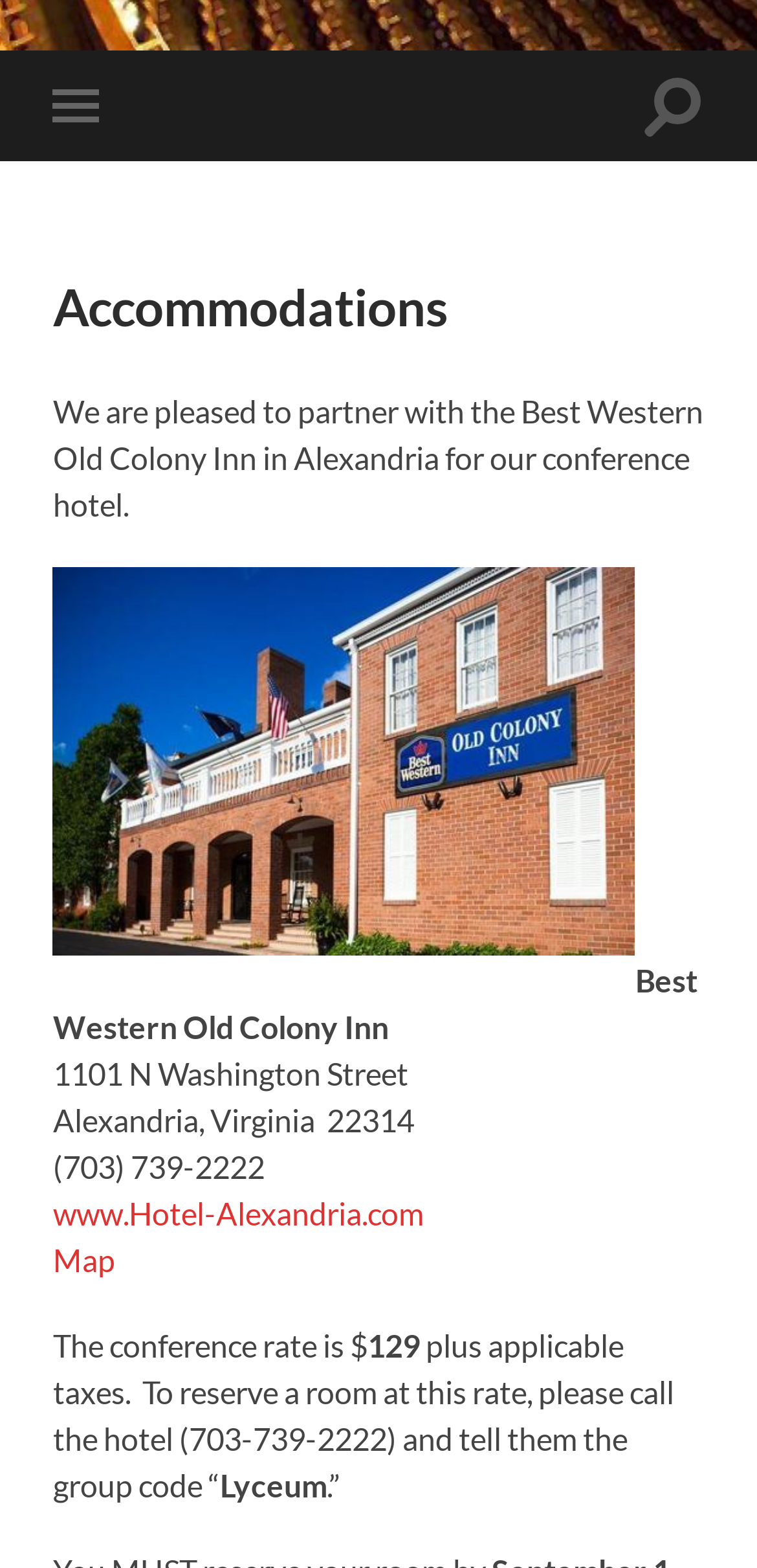Provide the bounding box coordinates of the UI element that matches the description: "Toggle mobile menu".

[0.07, 0.033, 0.152, 0.103]